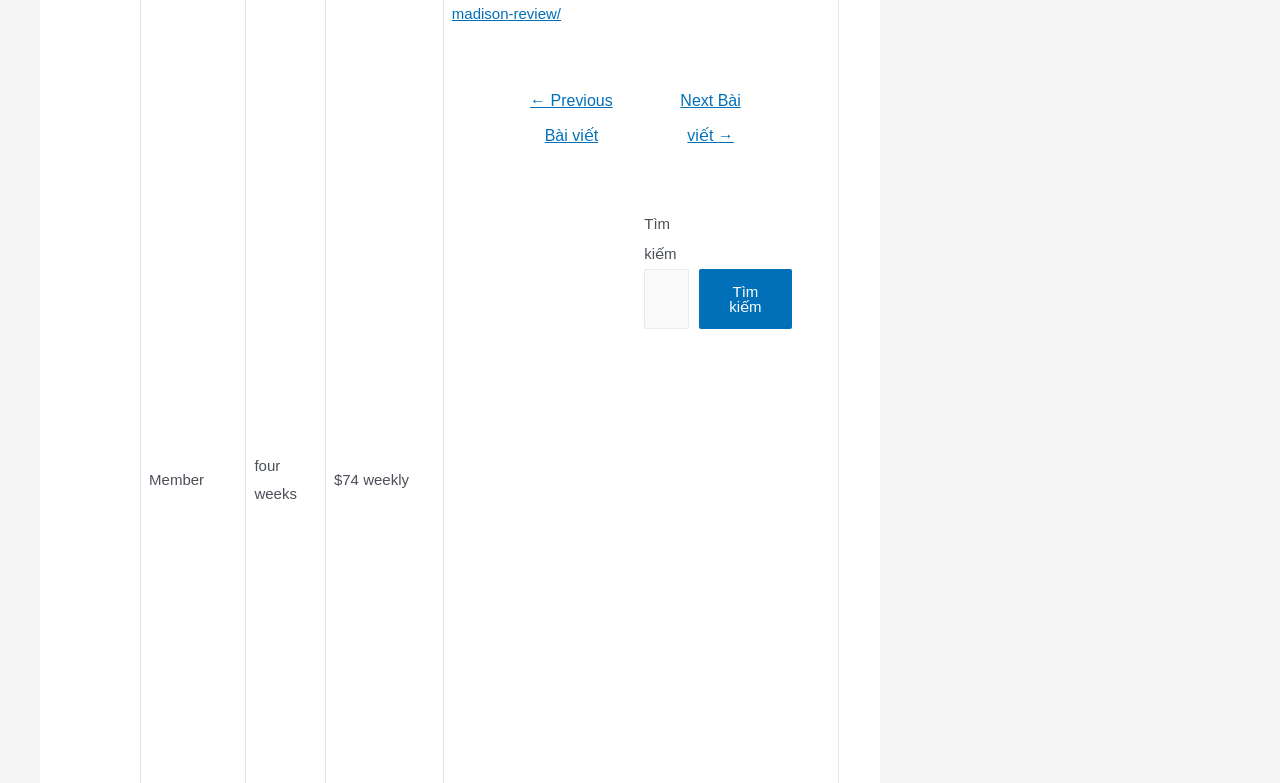What is the text on the button next to the search box? From the image, respond with a single word or brief phrase.

Tìm kiếm